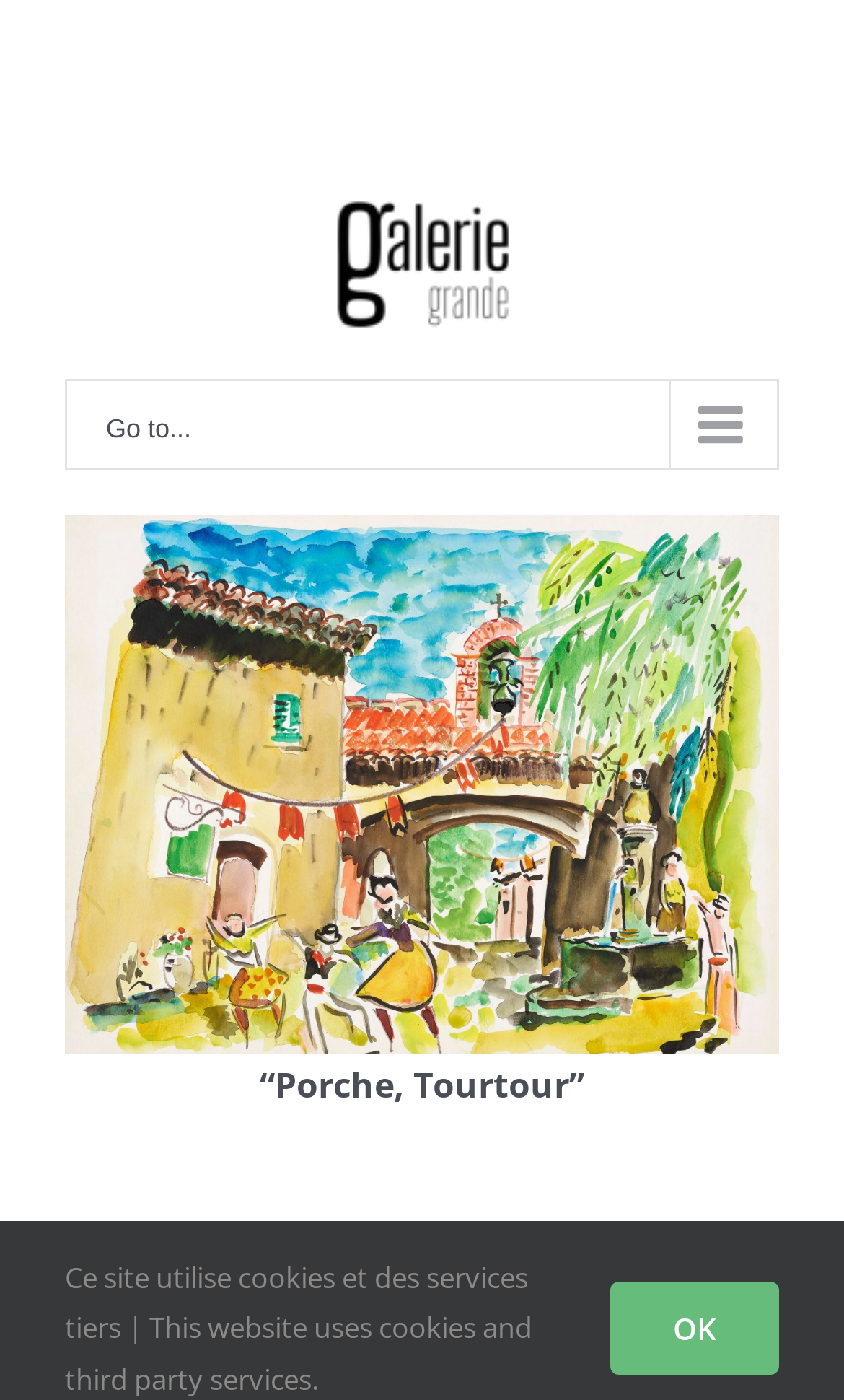Can you look at the image and give a comprehensive answer to the question:
What is the main menu on the mobile version of the webpage?

I found a navigation element with the description 'Main Menu Mobile' which has a child button element with the description 'Go to... '. This suggests that the main menu on the mobile version of the webpage is accessible through this button.